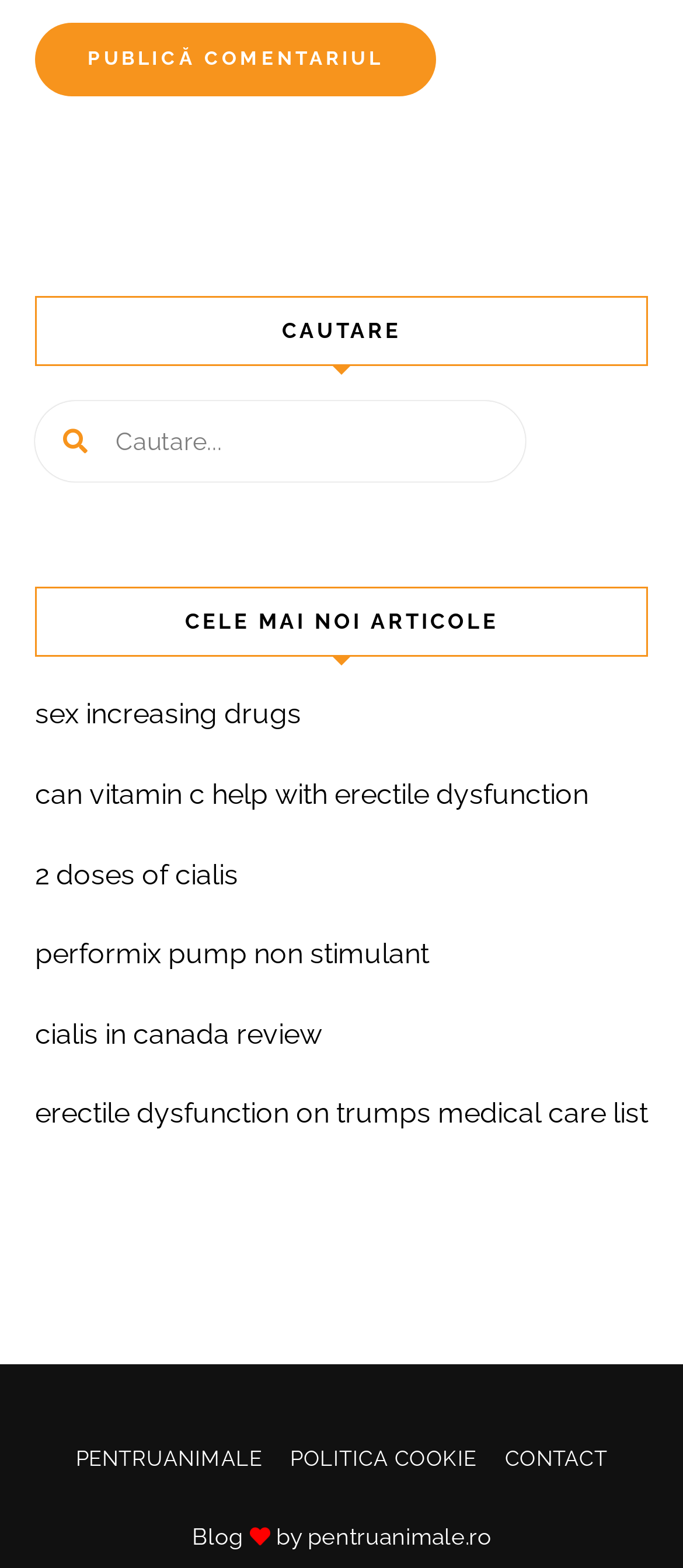What can be found in the search box?
Answer with a single word or phrase, using the screenshot for reference.

Search results